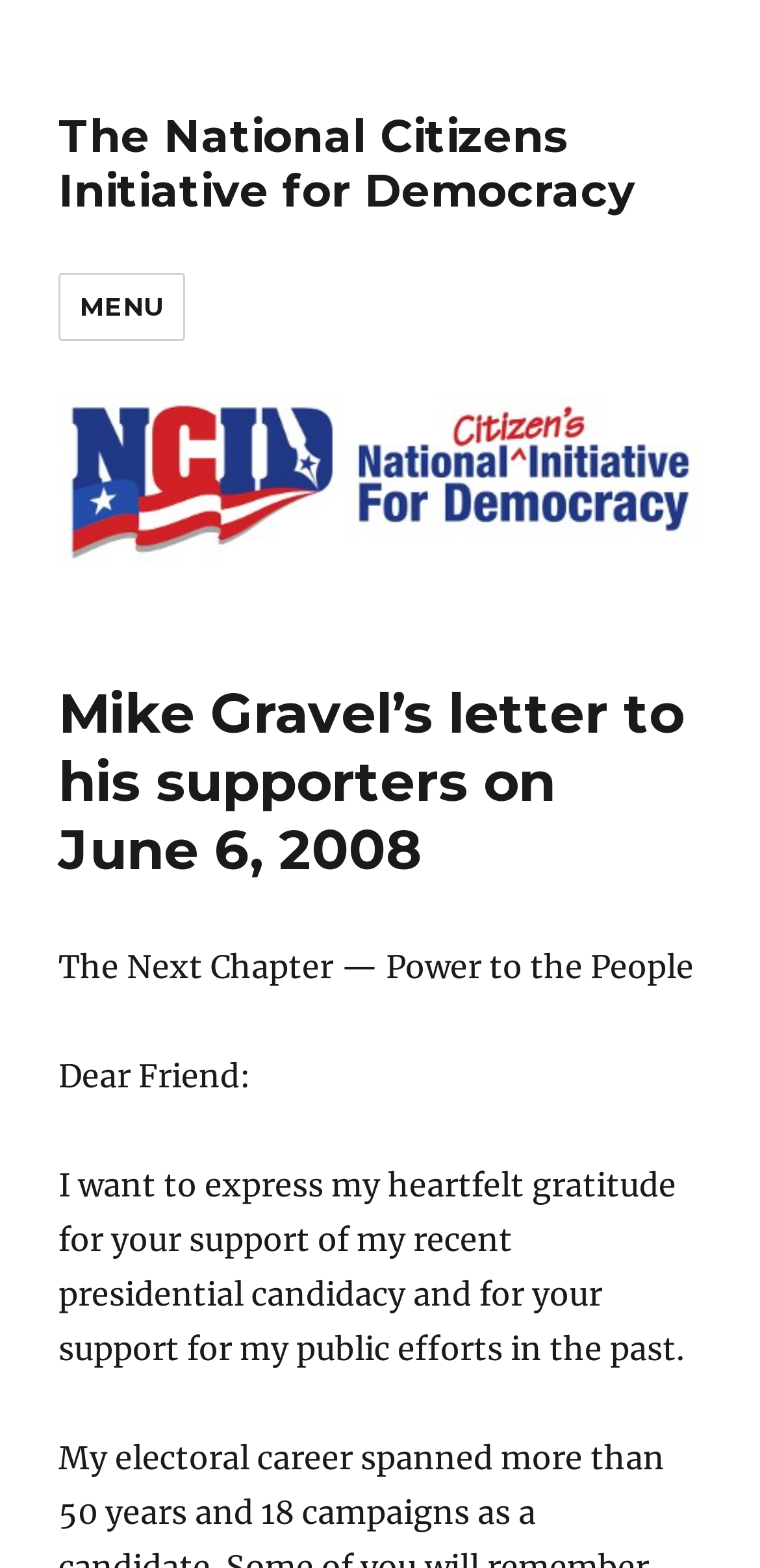What is the tone of the letter?
Kindly give a detailed and elaborate answer to the question.

The StaticText 'I want to express my heartfelt gratitude for your support of my recent presidential candidacy and for your support for my public efforts in the past.' suggests that the tone of the letter is one of heartfelt gratitude.